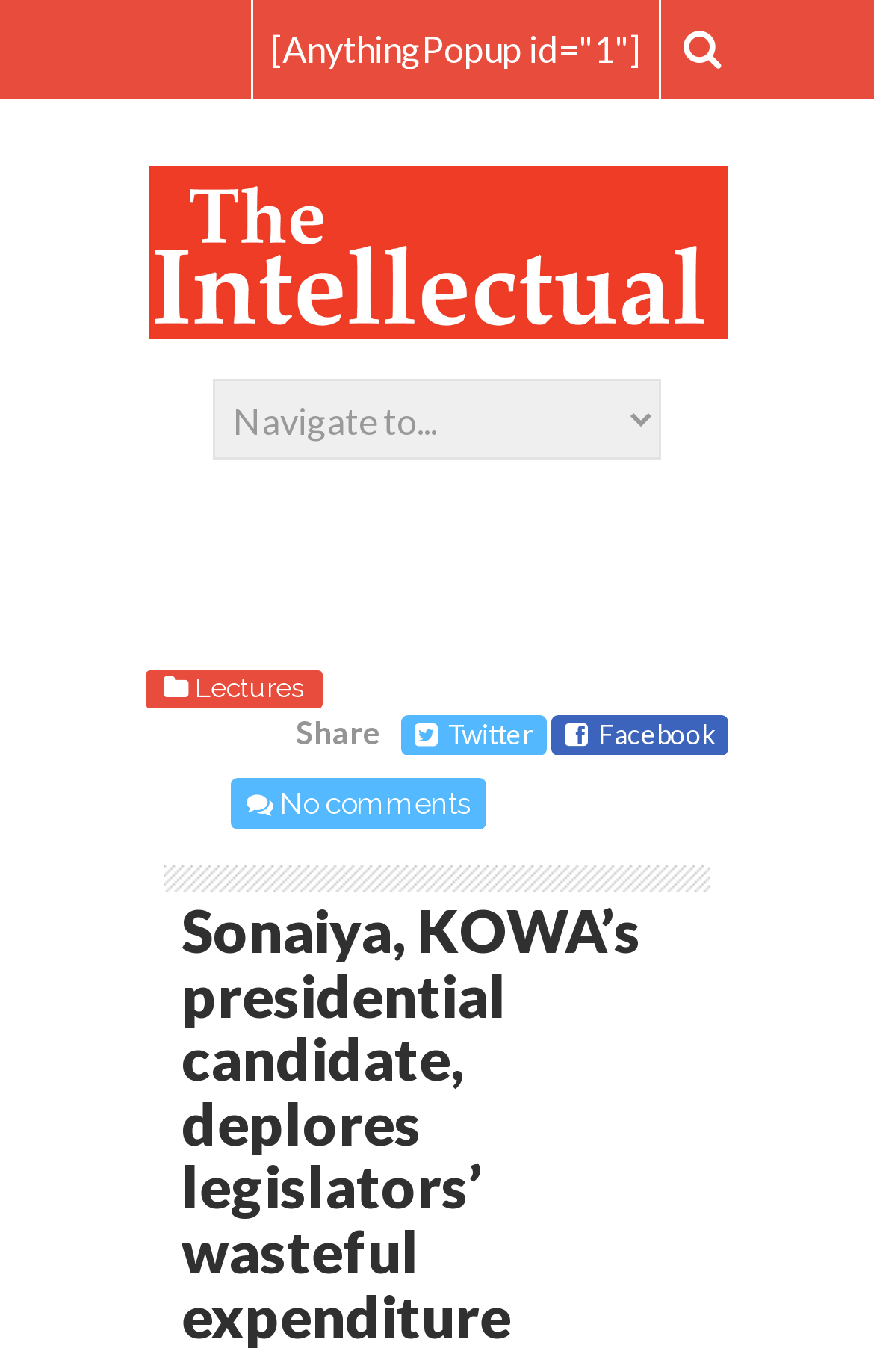Create an in-depth description of the webpage, covering main sections.

The webpage appears to be an article page from an online magazine or news website. At the top, there is a search box with a placeholder text "Search" located near the right edge of the page. Below the search box, there is a horizontal section containing the website's logo, which is an image, and a link to the website's homepage, "theintellectualmag". 

To the right of the logo, there is a dropdown menu, likely for navigation or categorization. Below this section, there are several links, including "Lectures" and social media sharing links, such as Twitter and Facebook, represented by their respective icons. 

The main content of the page is an article with the title "Sonaiya, KOWA’s presidential candidate, deplores legislators’ wasteful expenditure", which takes up most of the page's vertical space. The article's title is a heading, and there is a comment section below it, indicating that there are no comments yet.